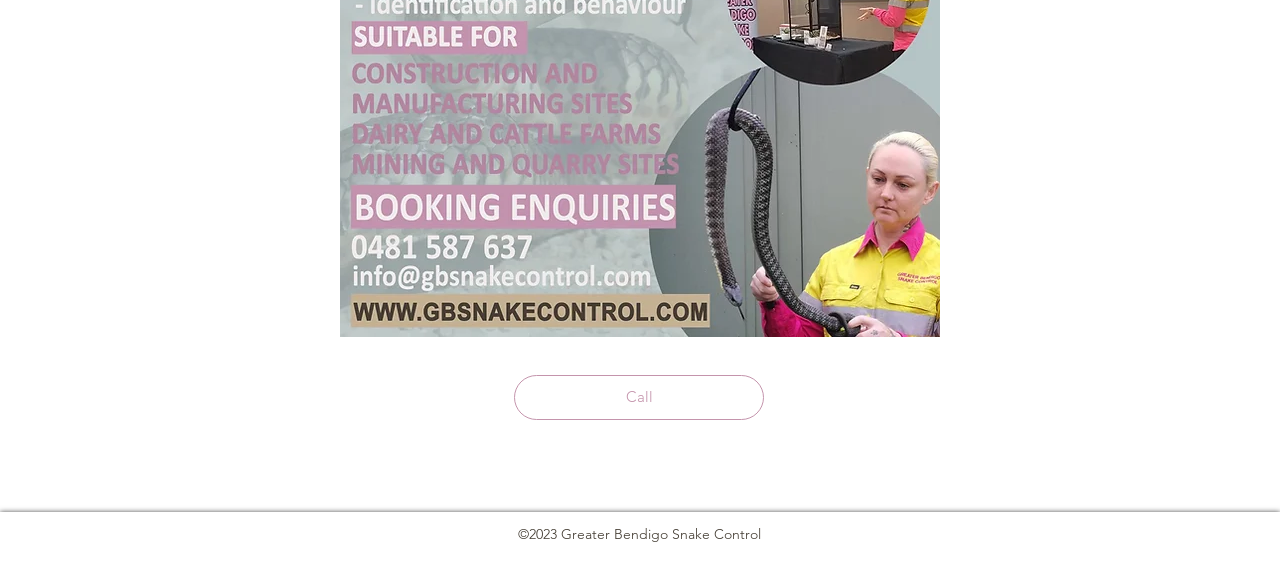Find the UI element described as: "Call" and predict its bounding box coordinates. Ensure the coordinates are four float numbers between 0 and 1, [left, top, right, bottom].

[0.402, 0.644, 0.597, 0.722]